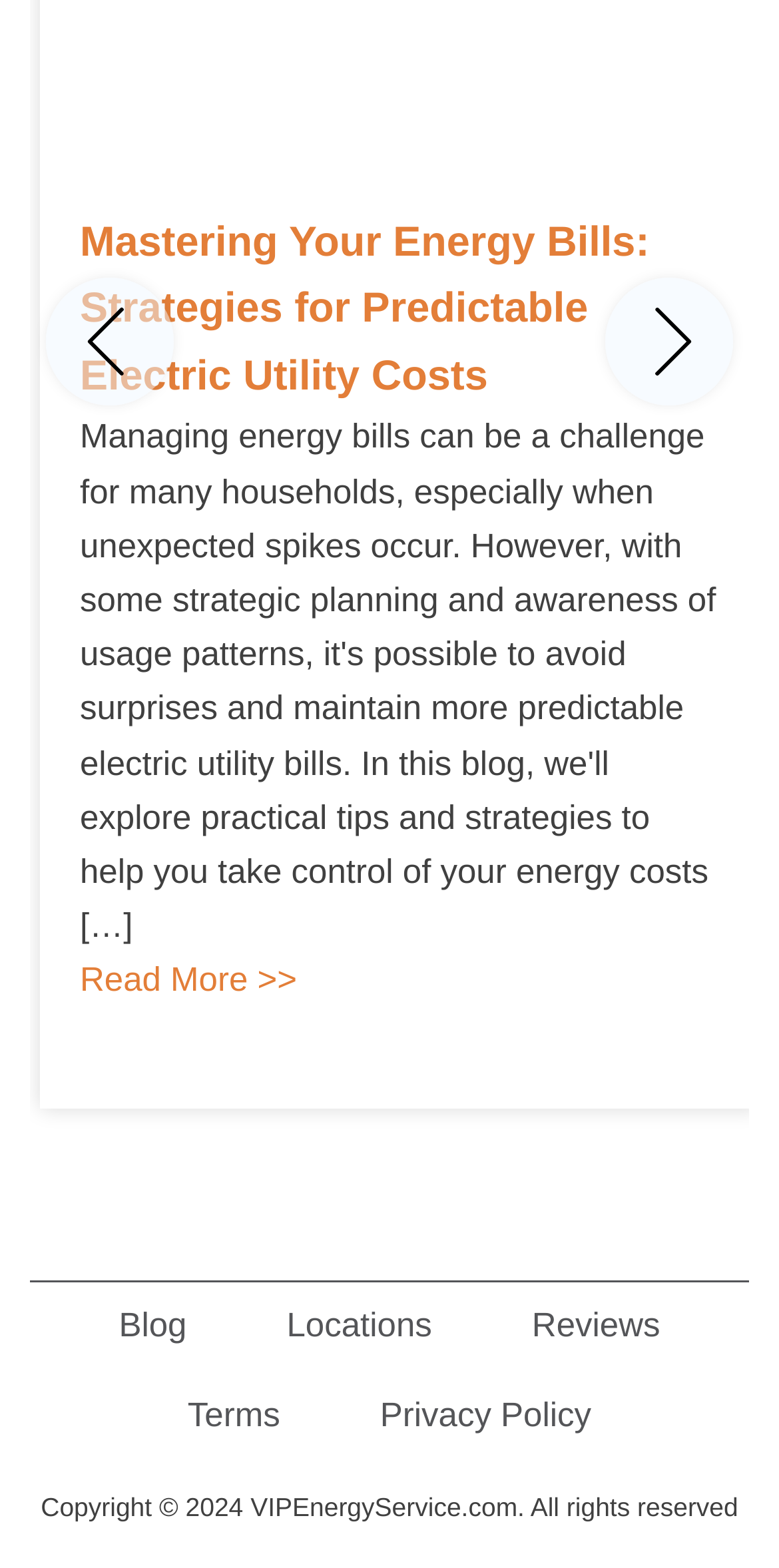Specify the bounding box coordinates (top-left x, top-left y, bottom-right x, bottom-right y) of the UI element in the screenshot that matches this description: Privacy Policy

[0.436, 0.875, 0.81, 0.932]